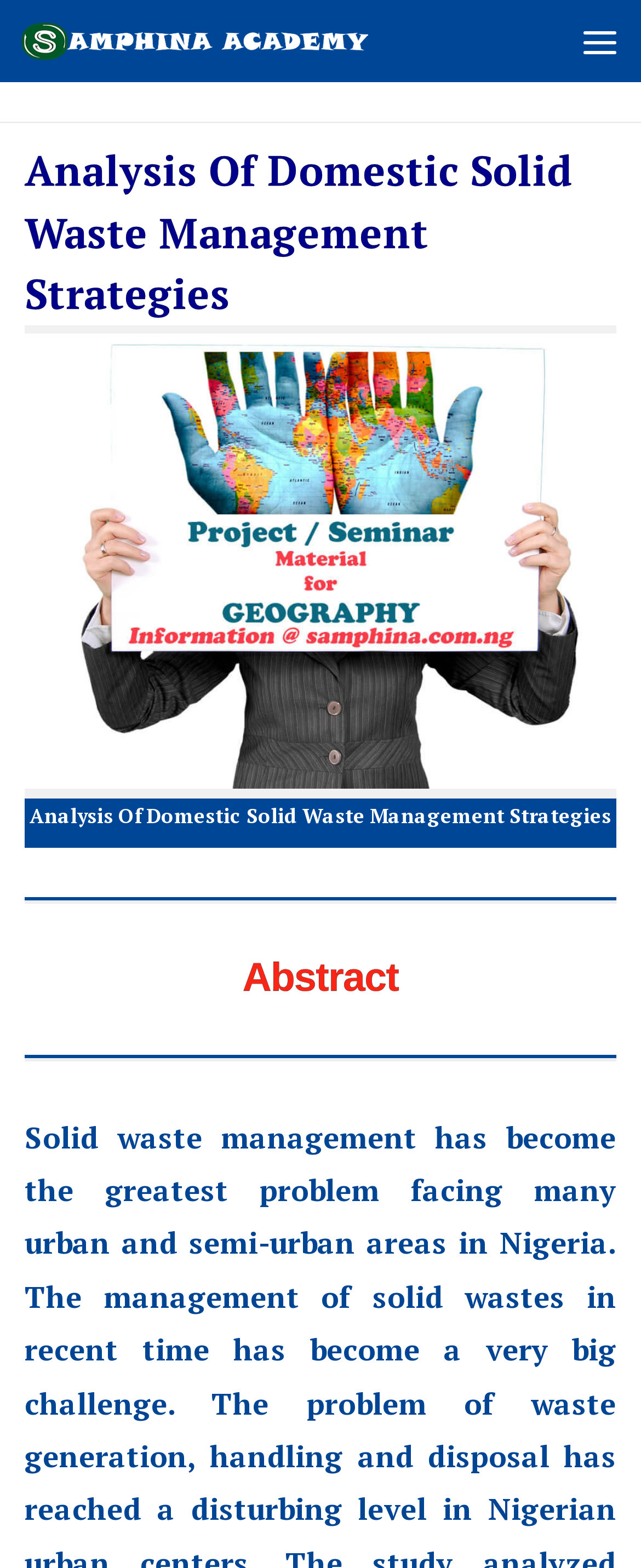Your task is to find and give the main heading text of the webpage.

Analysis Of Domestic Solid Waste Management Strategies